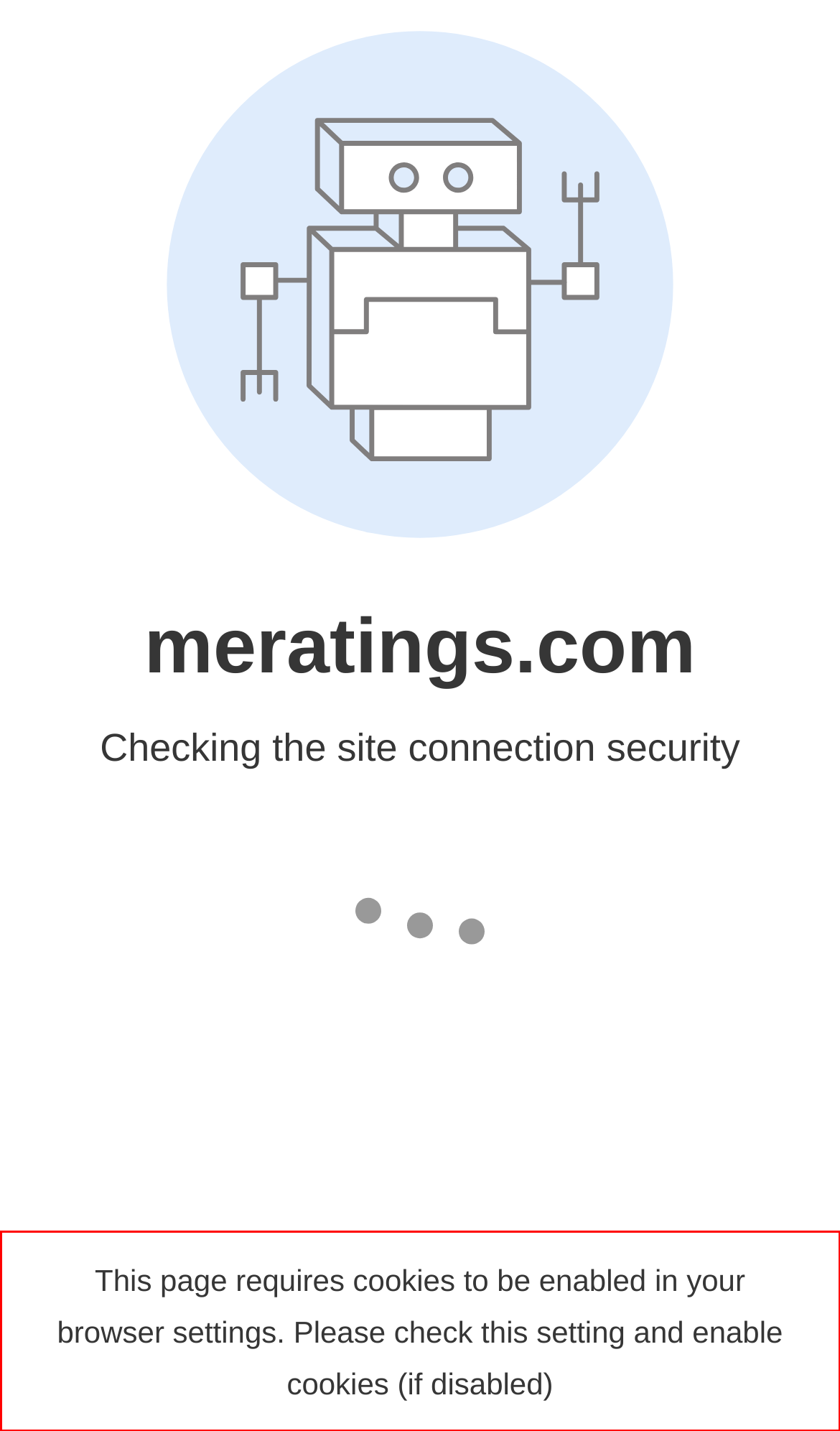You are provided with a screenshot of a webpage featuring a red rectangle bounding box. Extract the text content within this red bounding box using OCR.

This page requires cookies to be enabled in your browser settings. Please check this setting and enable cookies (if disabled)